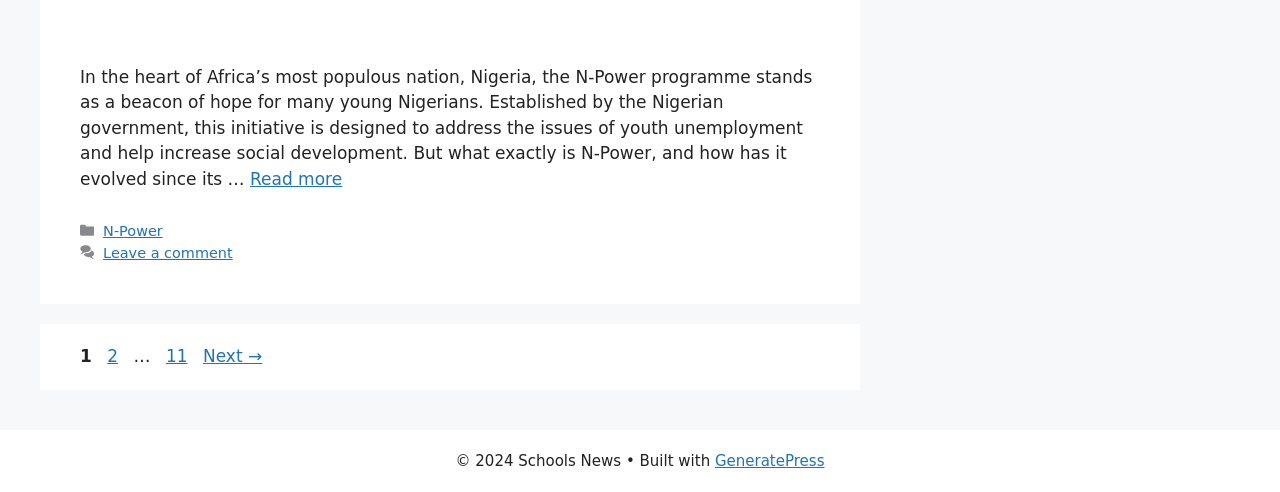Pinpoint the bounding box coordinates of the element to be clicked to execute the instruction: "Read more about N-Power".

[0.195, 0.343, 0.267, 0.383]